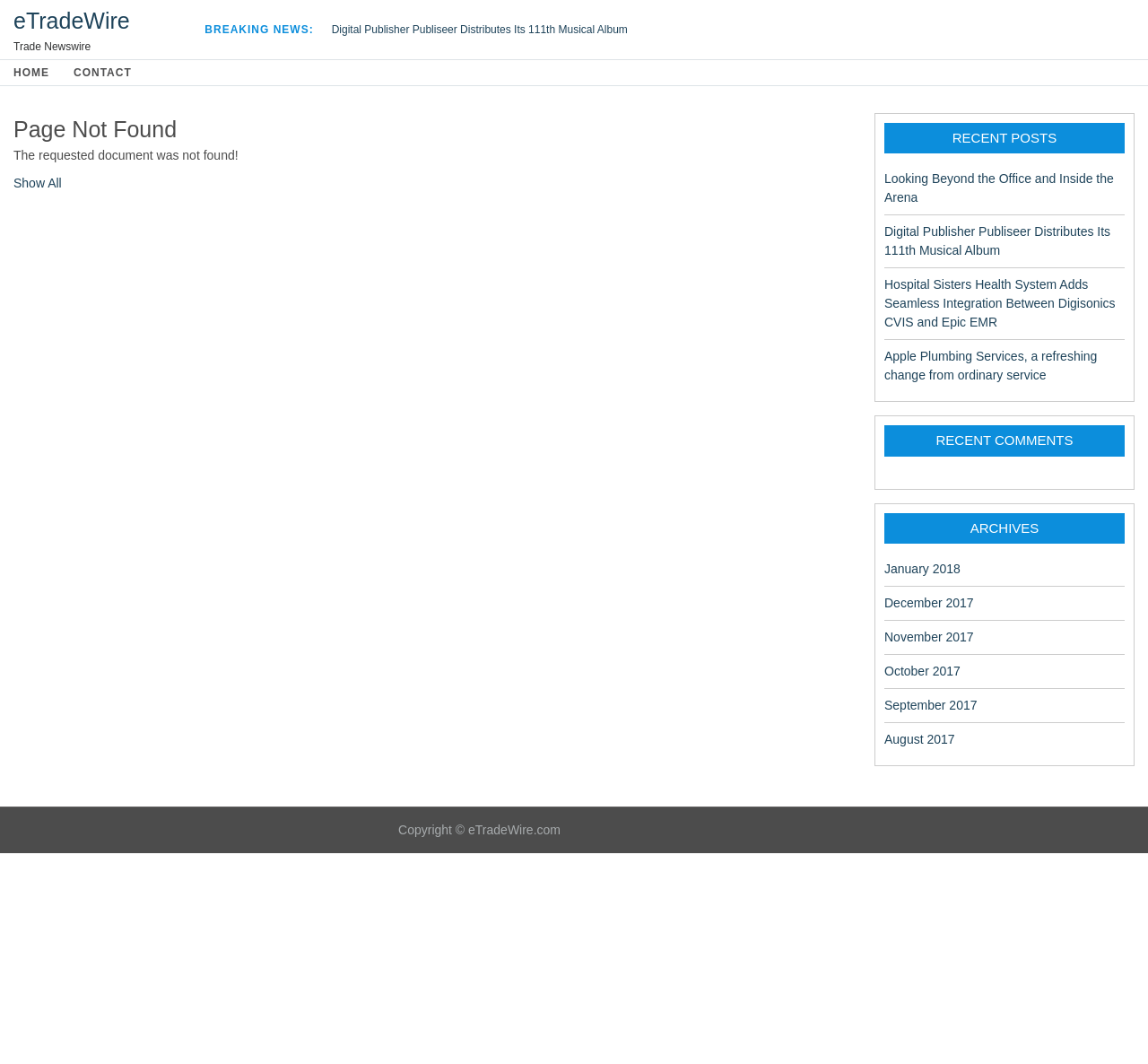Locate the bounding box of the UI element based on this description: "January 2018". Provide four float numbers between 0 and 1 as [left, top, right, bottom].

[0.77, 0.528, 0.837, 0.541]